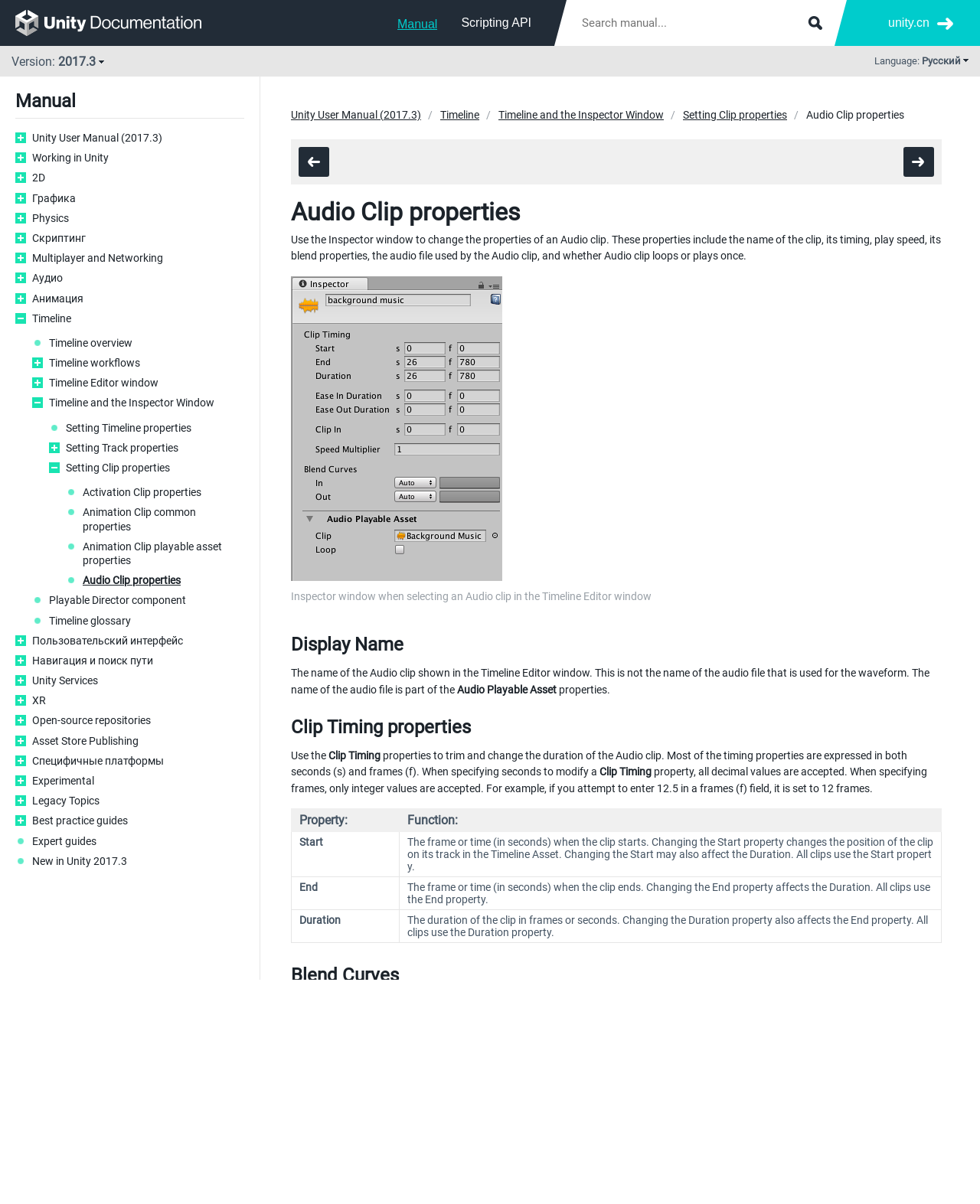Provide the bounding box coordinates, formatted as (top-left x, top-left y, bottom-right x, bottom-right y), with all values being floating point numbers between 0 and 1. Identify the bounding box of the UI element that matches the description: Setting Clip properties

[0.067, 0.383, 0.249, 0.394]